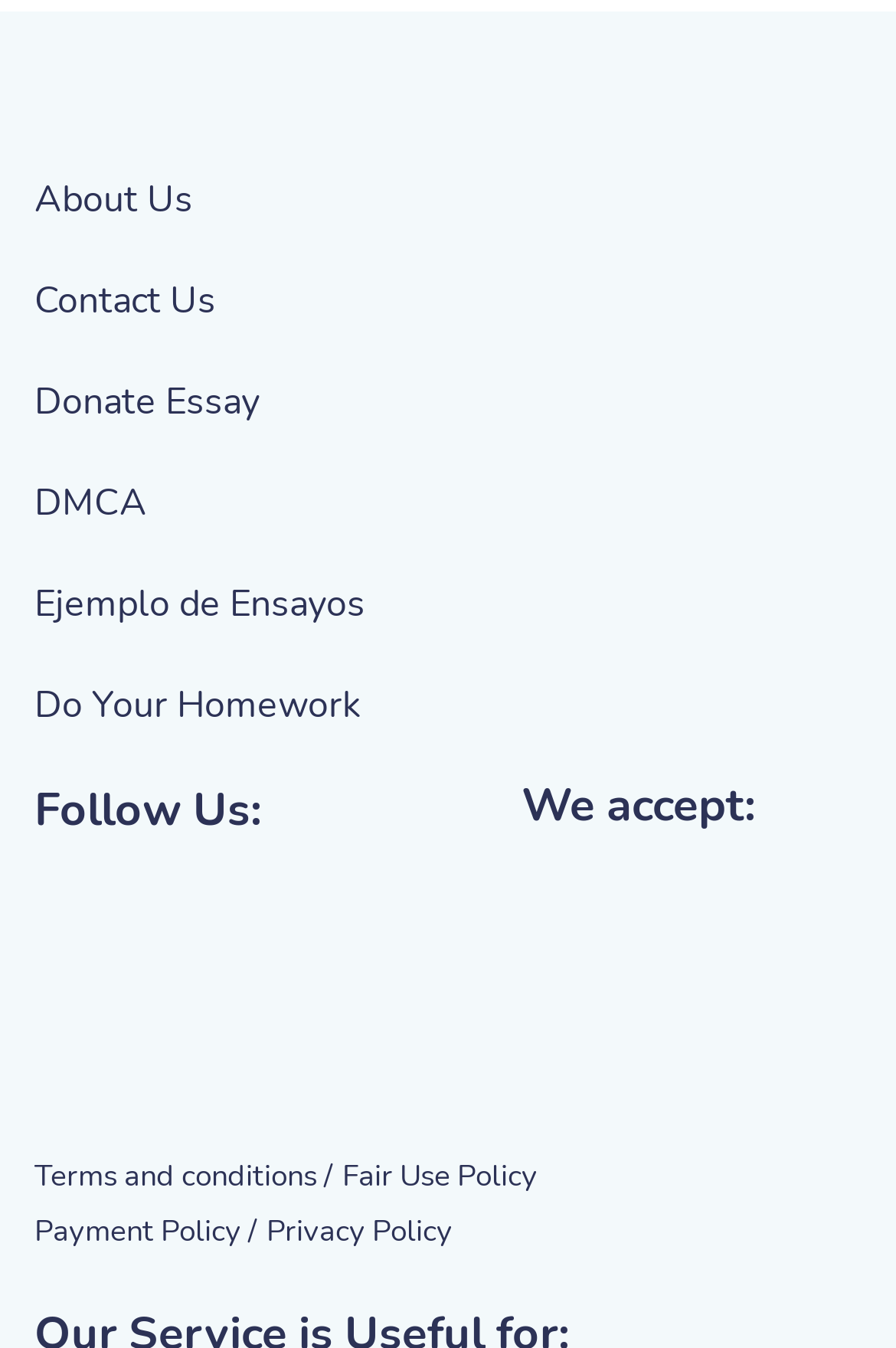Determine the bounding box coordinates for the clickable element required to fulfill the instruction: "Donate an essay". Provide the coordinates as four float numbers between 0 and 1, i.e., [left, top, right, bottom].

[0.038, 0.279, 0.29, 0.317]